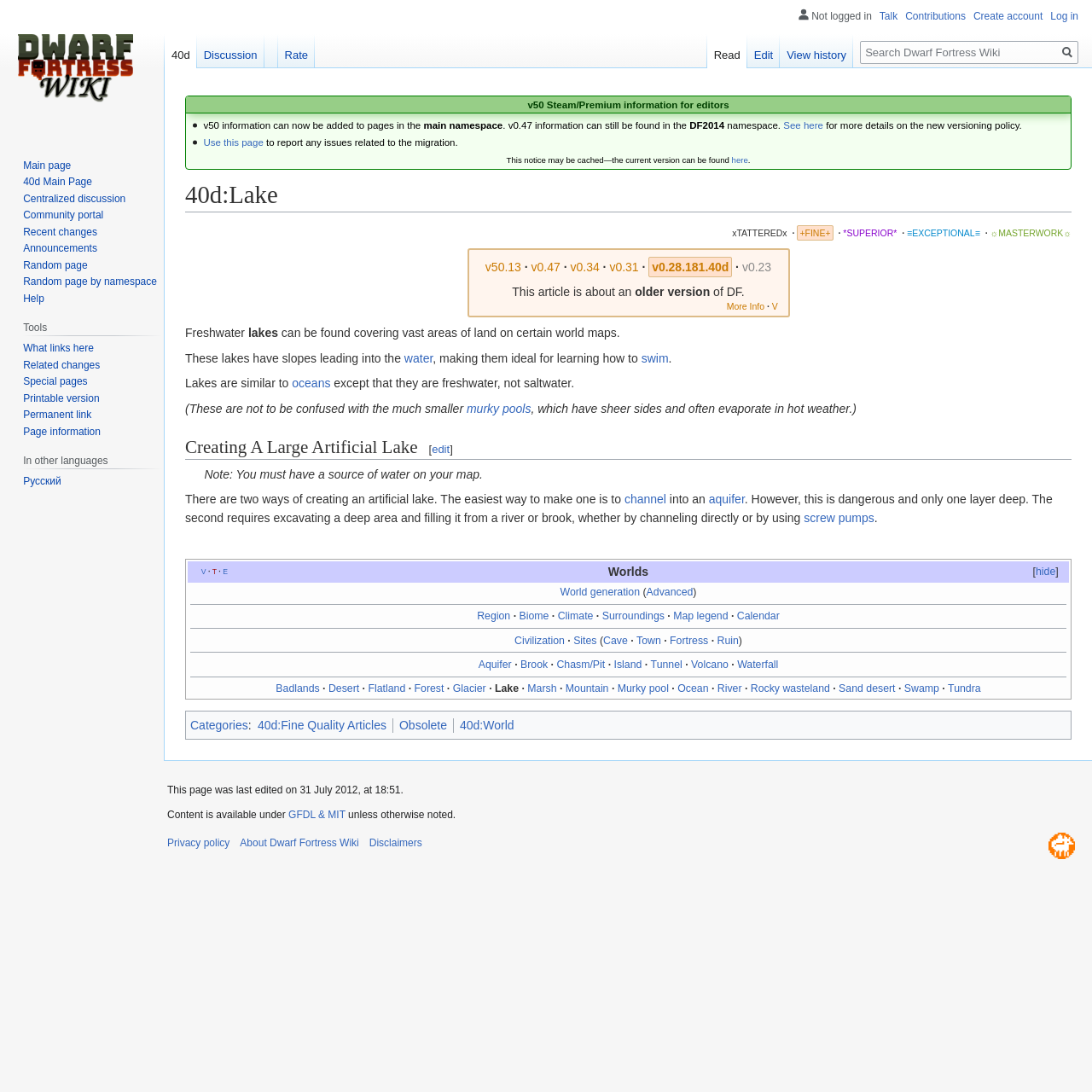Point out the bounding box coordinates of the section to click in order to follow this instruction: "Learn more about v50 information".

[0.717, 0.11, 0.754, 0.12]